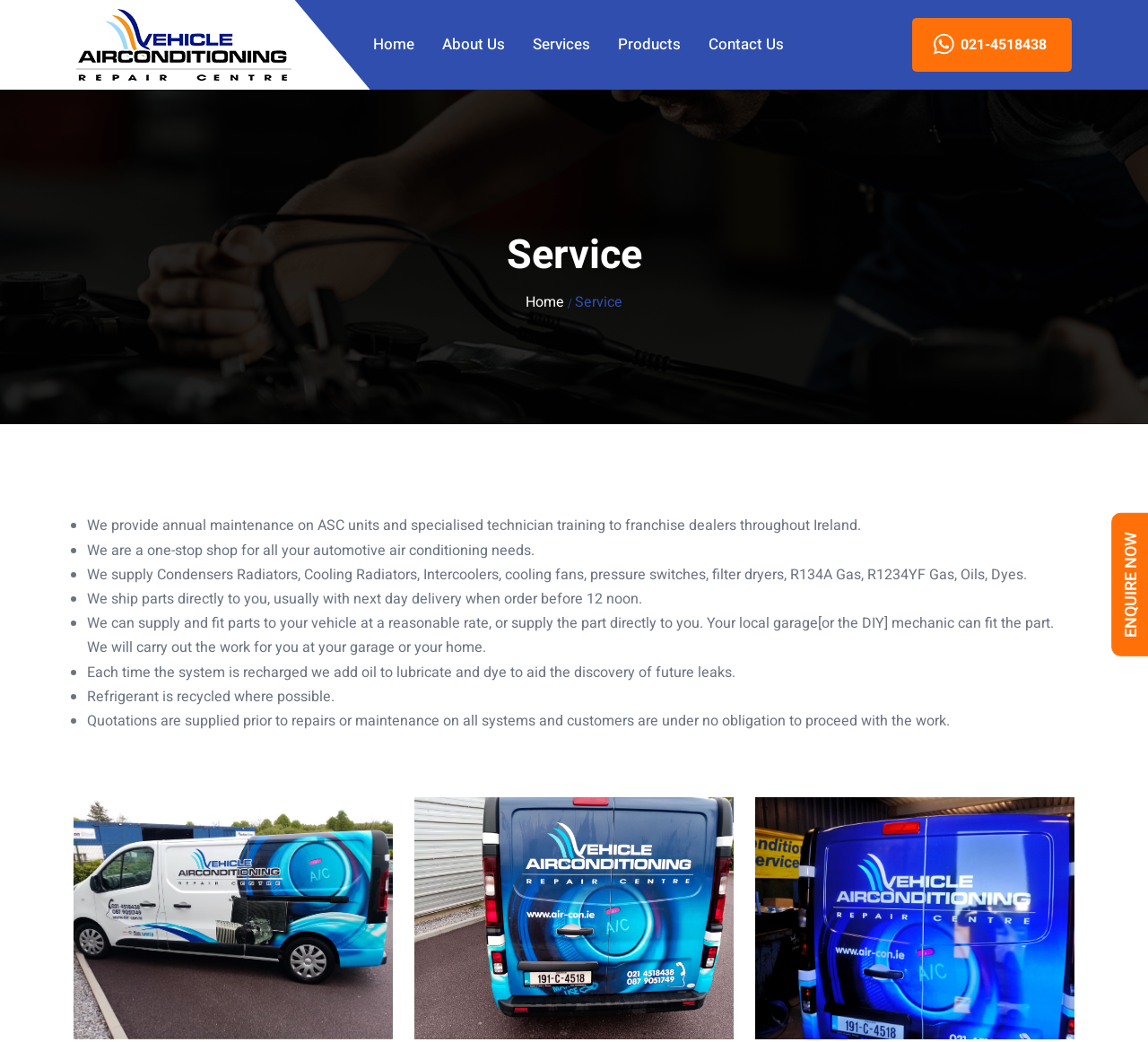Please provide the bounding box coordinates for the element that needs to be clicked to perform the following instruction: "Learn about services". The coordinates should be given as four float numbers between 0 and 1, i.e., [left, top, right, bottom].

[0.064, 0.219, 0.936, 0.271]